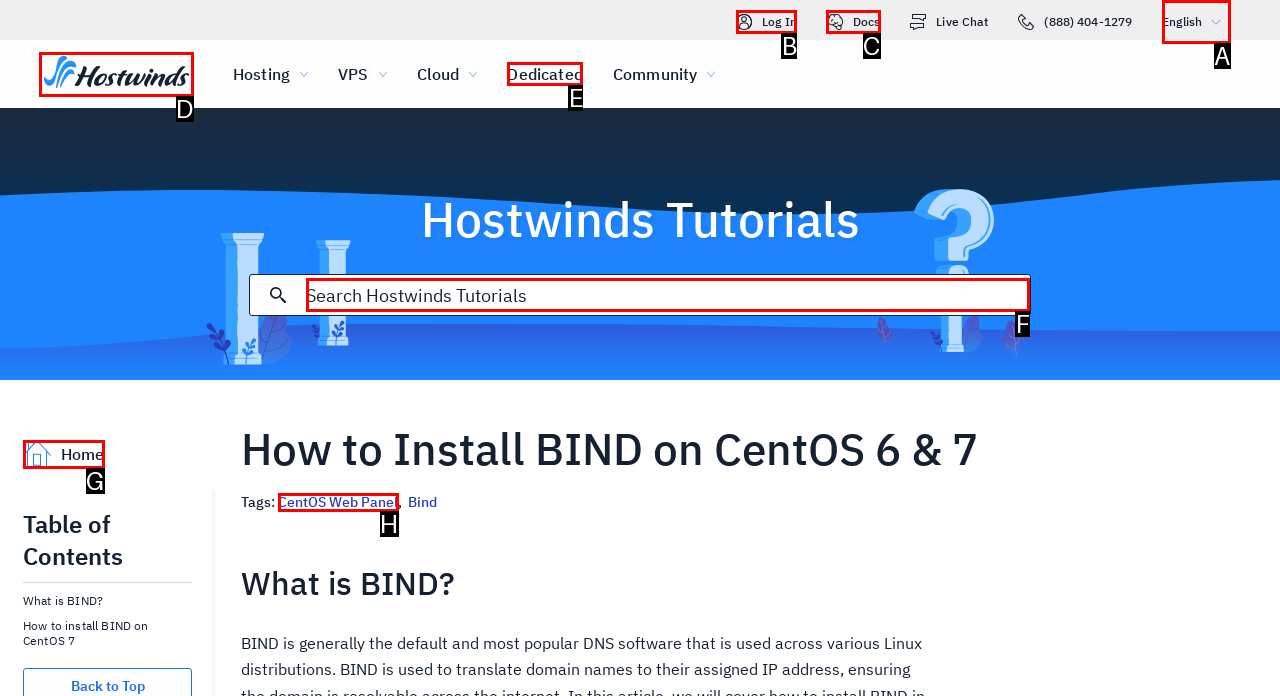To complete the task: Go to Home page, which option should I click? Answer with the appropriate letter from the provided choices.

D